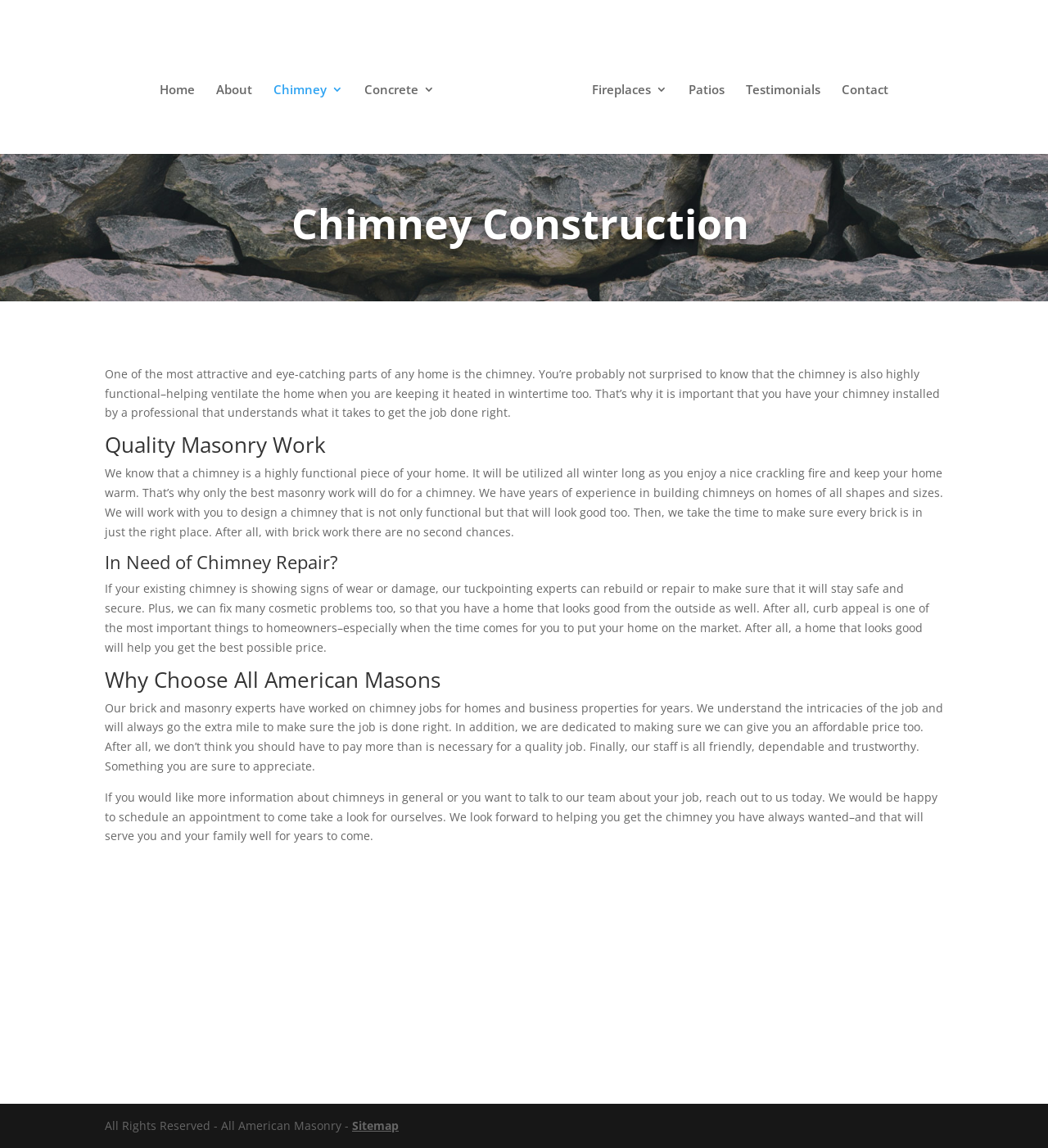Identify the bounding box coordinates of the clickable region necessary to fulfill the following instruction: "View Sitemap". The bounding box coordinates should be four float numbers between 0 and 1, i.e., [left, top, right, bottom].

[0.336, 0.974, 0.38, 0.987]